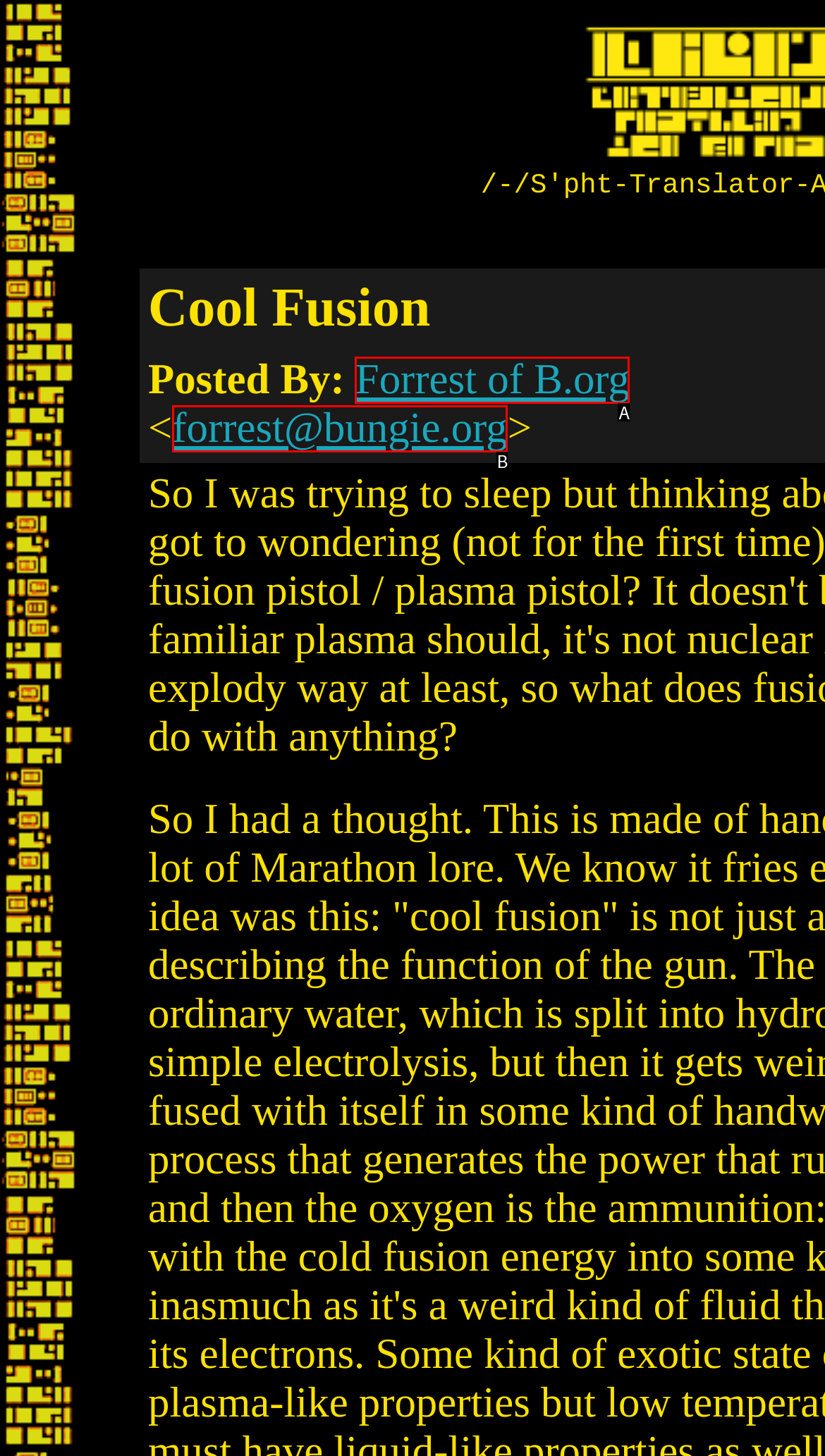Tell me which one HTML element best matches the description: forrest@bungie.org
Answer with the option's letter from the given choices directly.

B